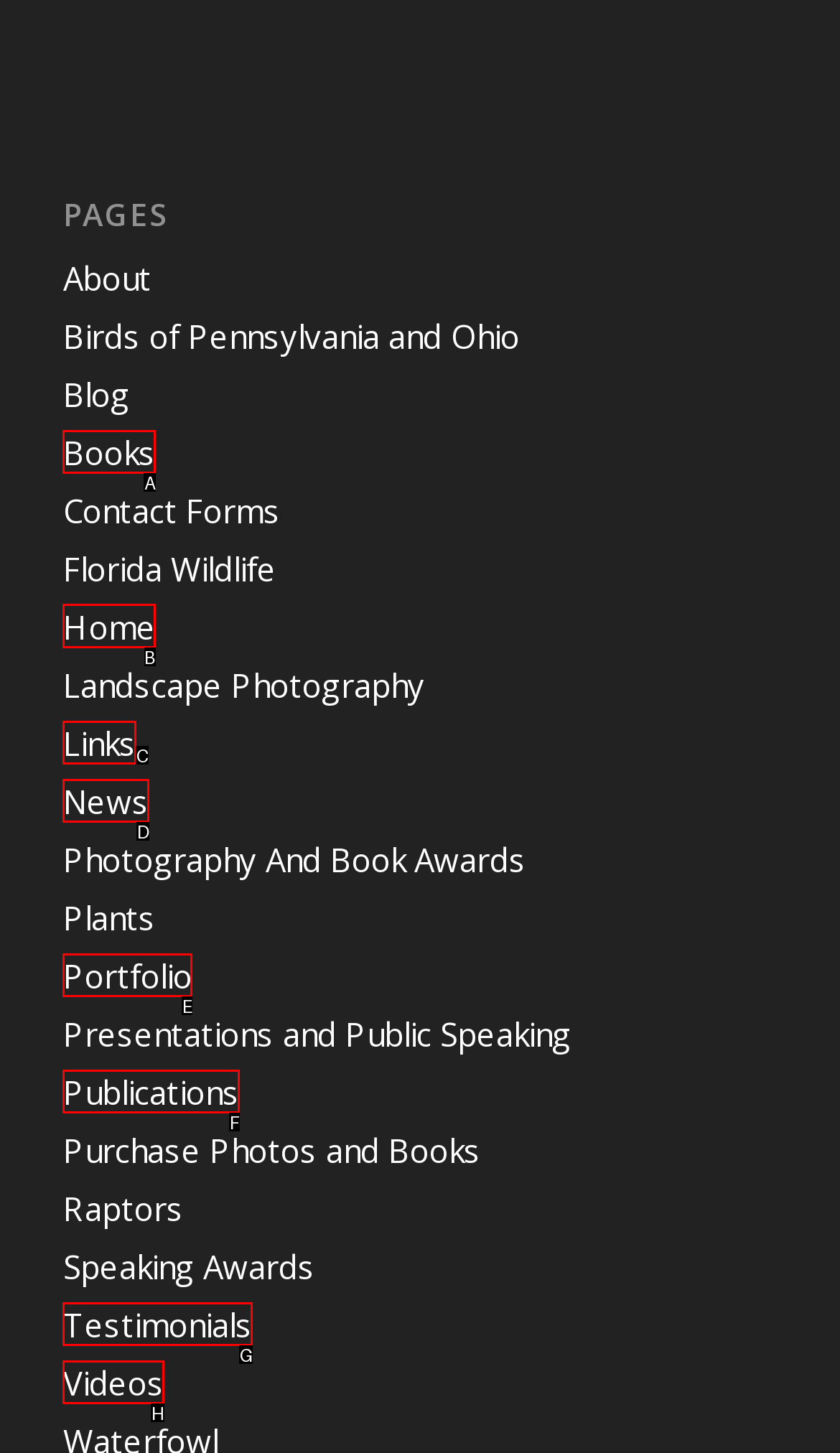Determine which HTML element should be clicked to carry out the following task: visit Home page Respond with the letter of the appropriate option.

B